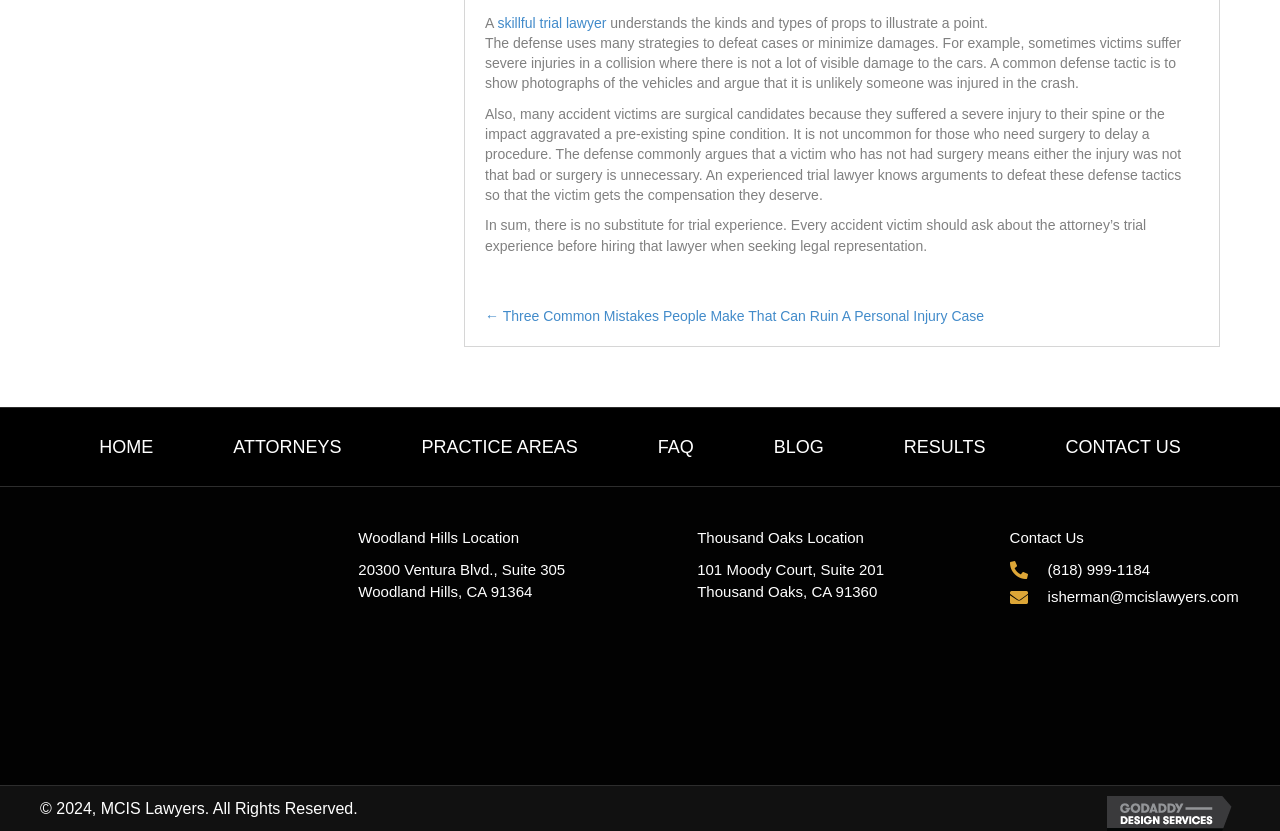Locate the bounding box coordinates of the element's region that should be clicked to carry out the following instruction: "click the 'Posts' navigation". The coordinates need to be four float numbers between 0 and 1, i.e., [left, top, right, bottom].

[0.379, 0.368, 0.937, 0.392]